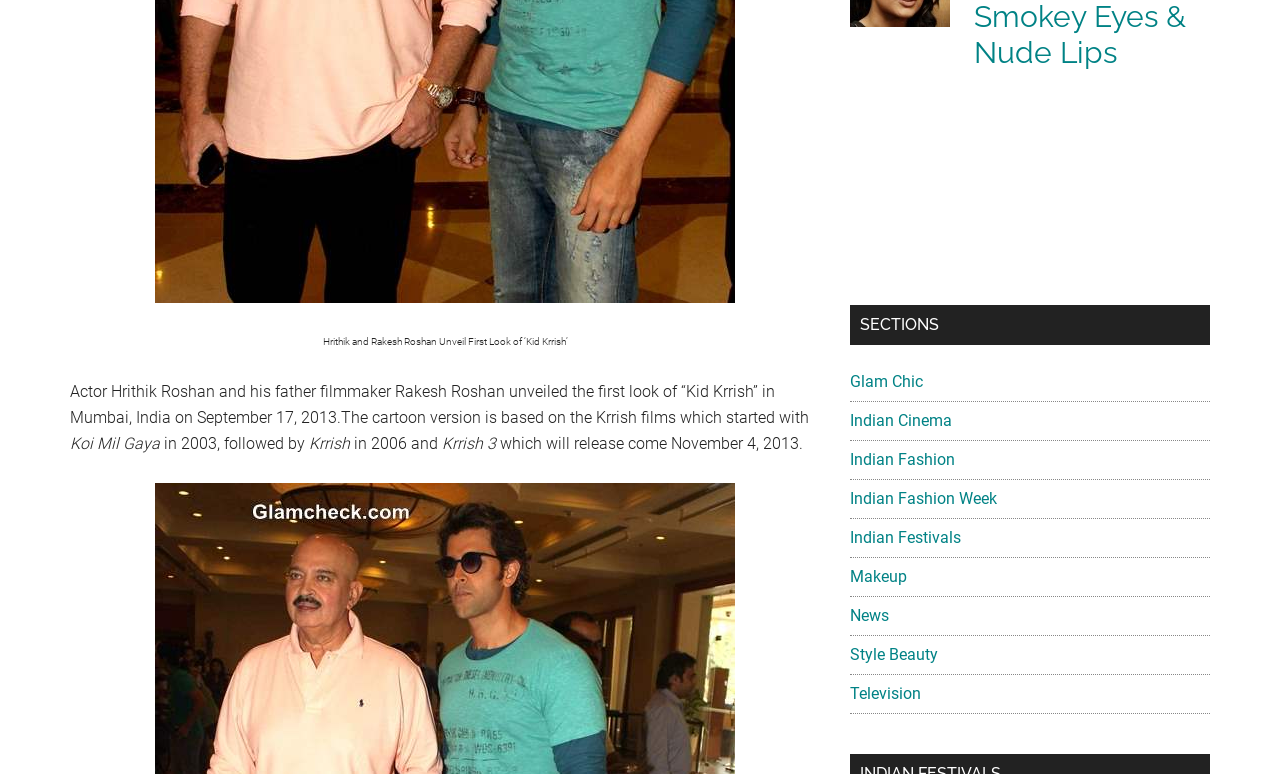Analyze the image and deliver a detailed answer to the question: What is the name of the first movie in the Krrish series?

According to the text, it is mentioned that the series started with 'Koi Mil Gaya' in 2003. Therefore, the name of the first movie in the Krrish series is Koi Mil Gaya.